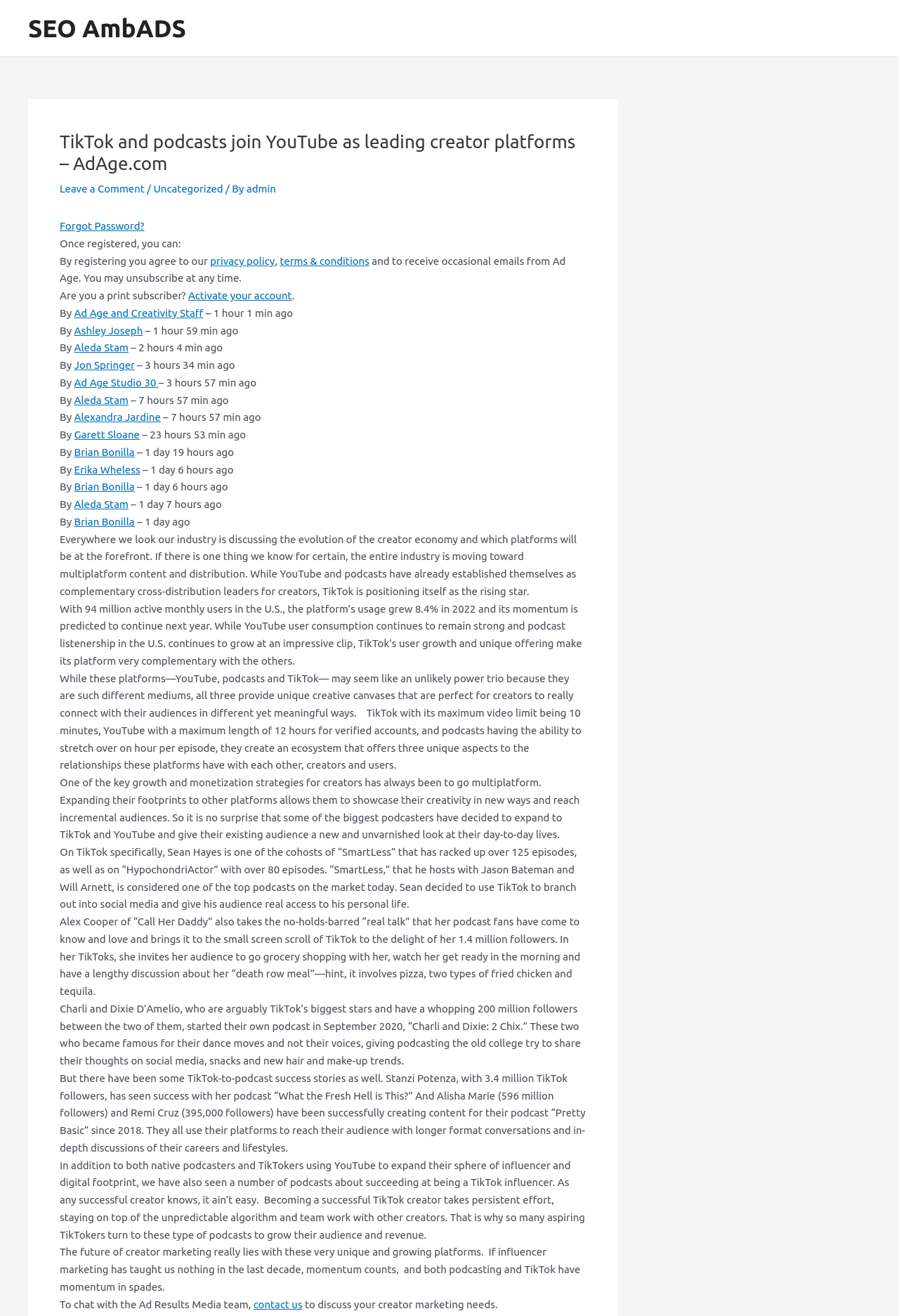Offer a comprehensive description of the webpage’s content and structure.

This webpage is an article discussing the rise of TikTok and podcasts as leading creator platforms, alongside YouTube. The article is from AdAge.com and has a title "TikTok and podcasts join YouTube as leading creator platforms". 

At the top of the page, there is a header section with a link to "SEO AmbADS" and a heading that displays the title of the article. Below this, there is a section with links to "Leave a Comment", "Uncategorized", and "admin", as well as some text describing the article's author and publication time.

The main content of the article is divided into several paragraphs, each discussing the growth of TikTok and podcasts as platforms for creators. The text explains how these platforms are being used by creators to showcase their content in different ways and reach new audiences. There are also examples of popular podcasters and TikTok creators who have expanded their reach by using multiple platforms.

Throughout the article, there are no images, but there are many links to other articles, podcasts, and creators mentioned in the text. At the bottom of the page, there is a section with a call to action, encouraging readers to contact the Ad Results Media team to discuss their creator marketing needs.